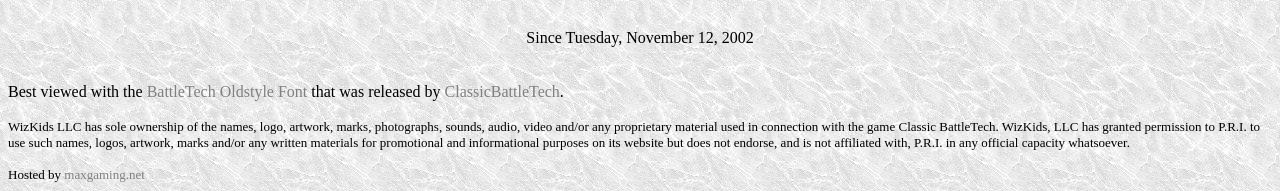Extract the bounding box coordinates for the described element: "Privacy Policy". The coordinates should be represented as four float numbers between 0 and 1: [left, top, right, bottom].

None